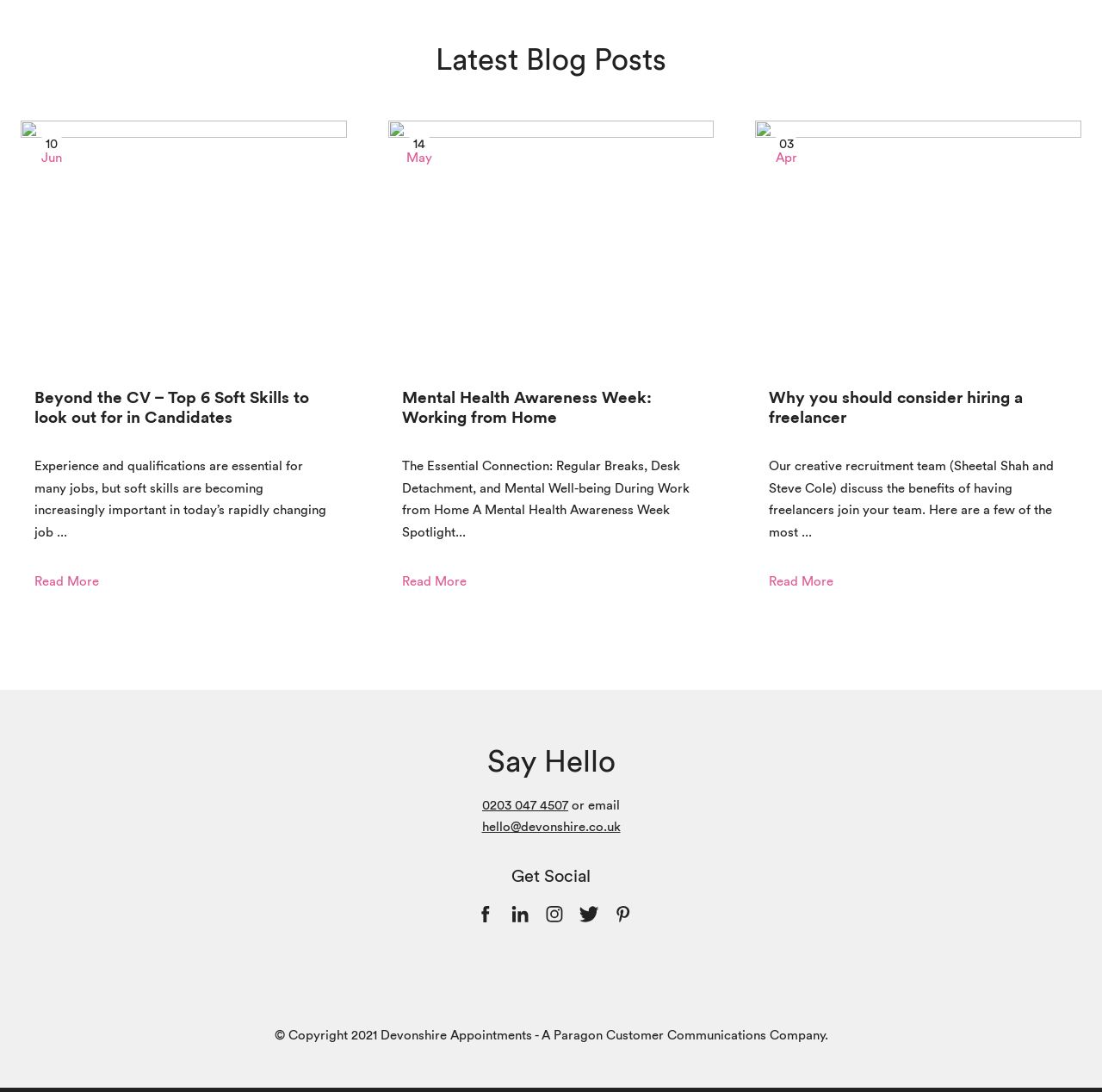Can you specify the bounding box coordinates for the region that should be clicked to fulfill this instruction: "Add a comment".

None